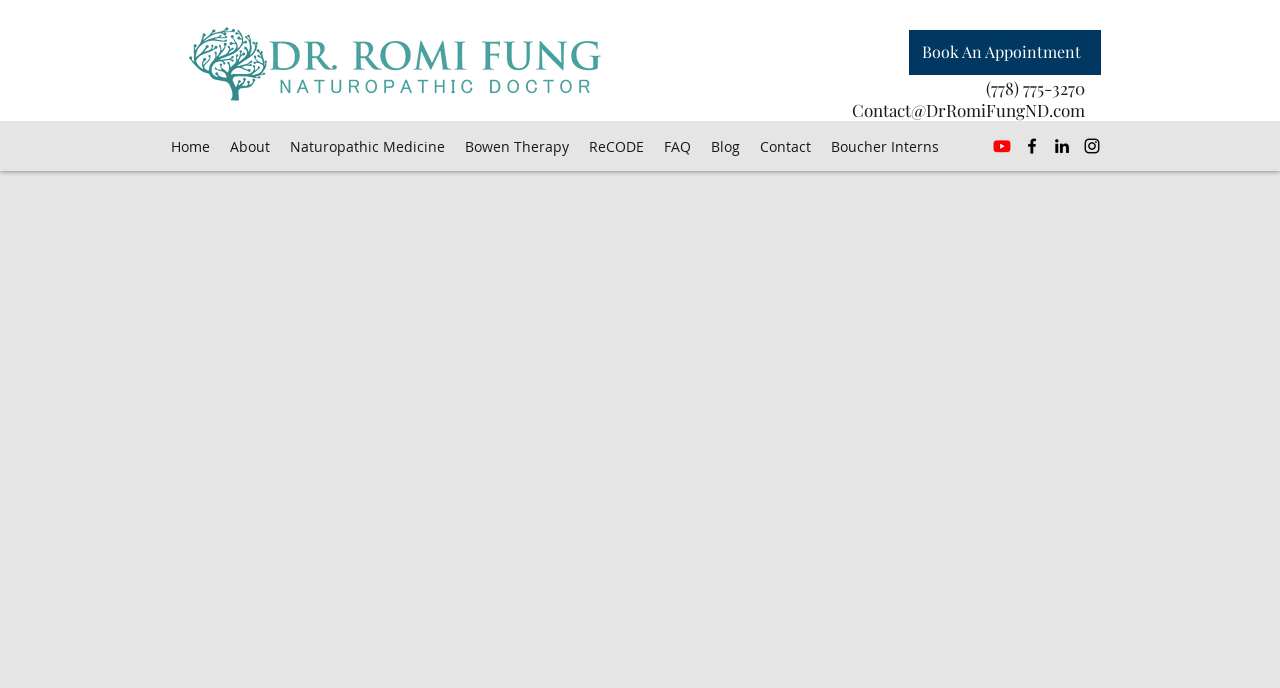How many social media links are available?
From the details in the image, provide a complete and detailed answer to the question.

I counted the number of link elements under the 'Social Bar' list element, which are Youtube, Facebook, LinkedIn, and Instagram. There are 4 social media links in total.